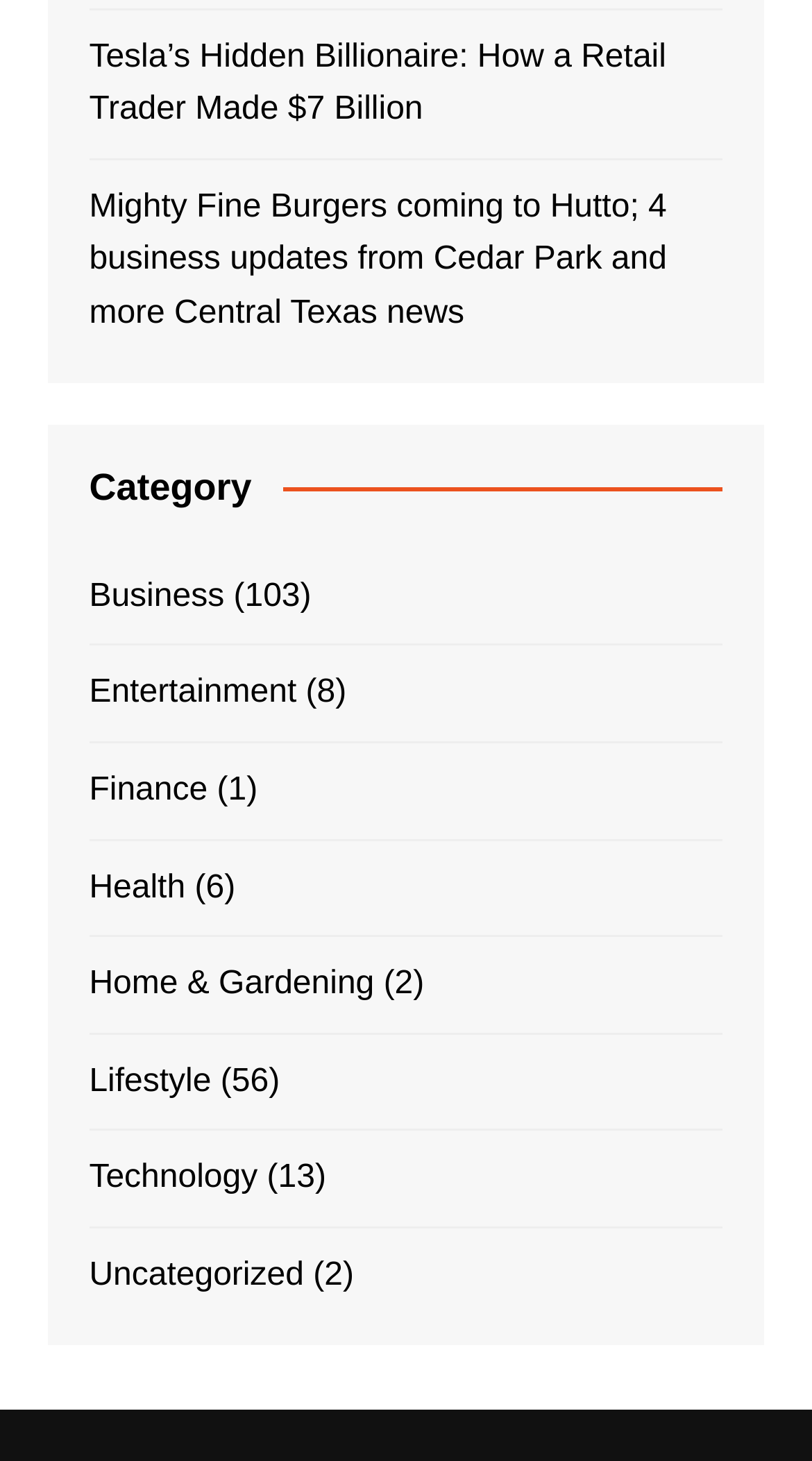Find and provide the bounding box coordinates for the UI element described with: "Home & Gardening".

[0.11, 0.656, 0.461, 0.692]